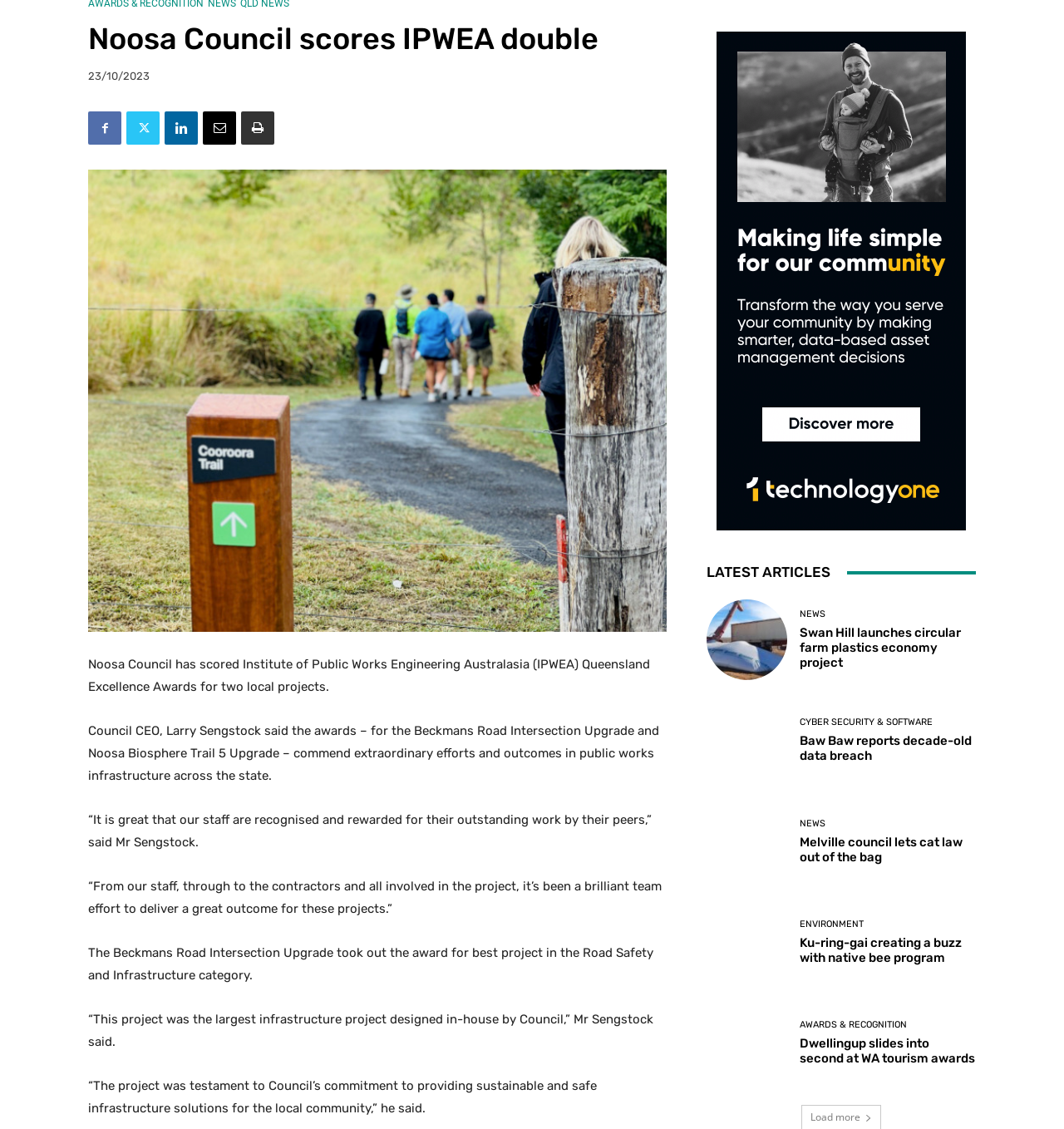Given the webpage screenshot and the description, determine the bounding box coordinates (top-left x, top-left y, bottom-right x, bottom-right y) that define the location of the UI element matching this description: Linkedin

[0.155, 0.099, 0.186, 0.128]